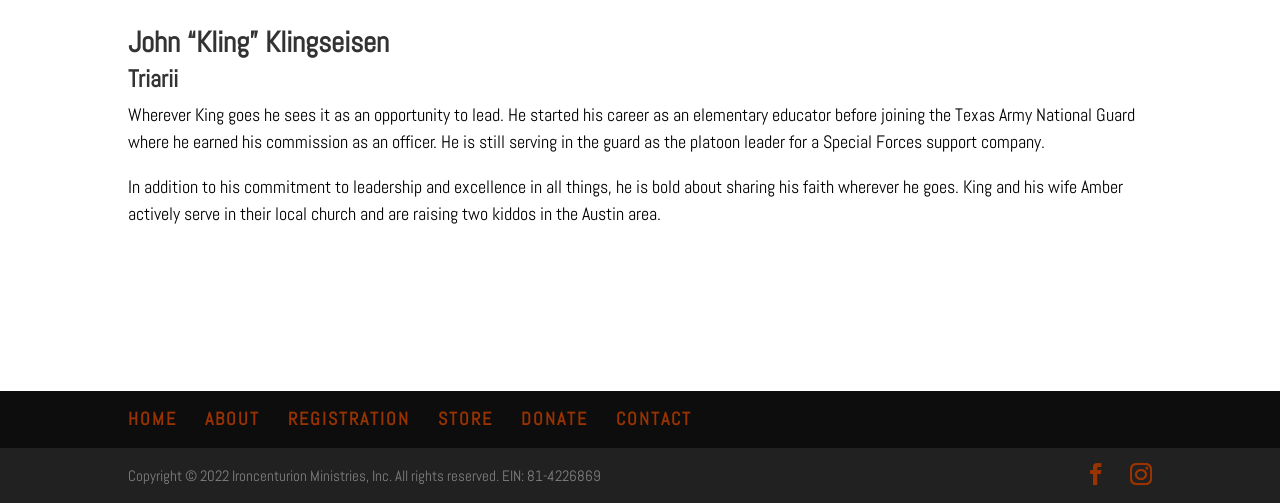Find the bounding box coordinates of the clickable element required to execute the following instruction: "register for an event". Provide the coordinates as four float numbers between 0 and 1, i.e., [left, top, right, bottom].

[0.225, 0.809, 0.32, 0.855]